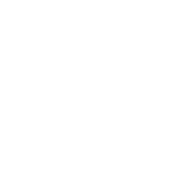Kindly respond to the following question with a single word or a brief phrase: 
What is the purpose of the magnifying glass icon?

To highlight importance of research